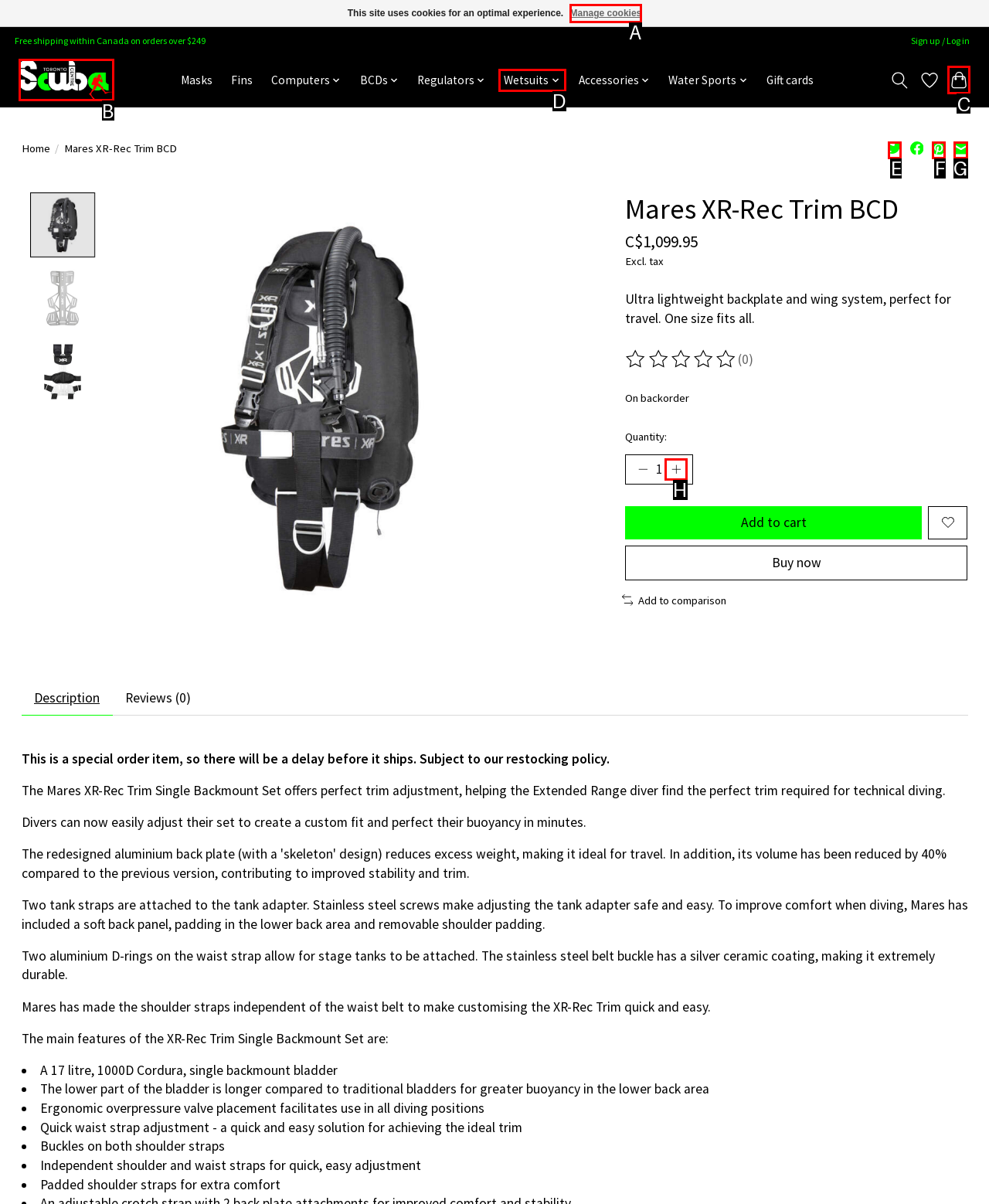Tell me the letter of the correct UI element to click for this instruction: Click on the 'Shop Online - Toronto Scuba Centre' link. Answer with the letter only.

B